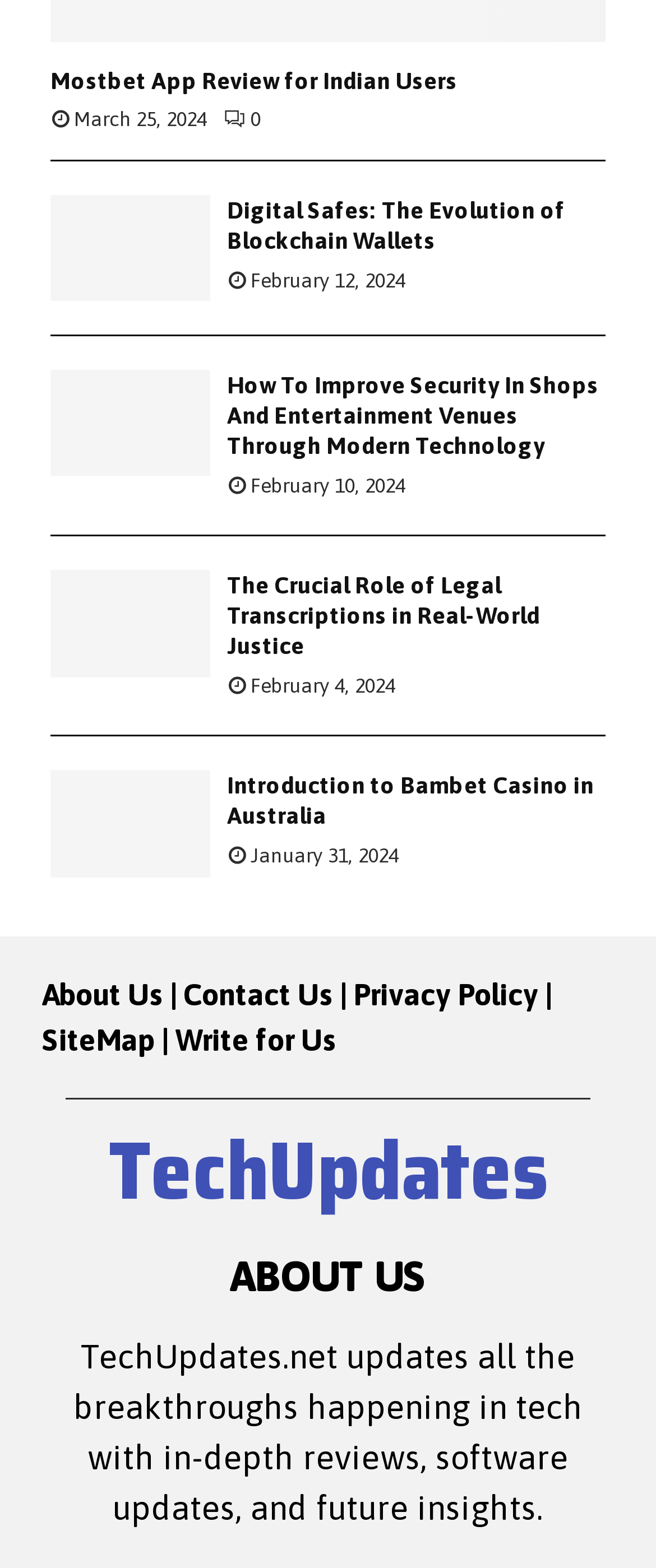Please determine the bounding box coordinates of the element's region to click for the following instruction: "Go to the Contact Us page".

[0.279, 0.623, 0.508, 0.645]